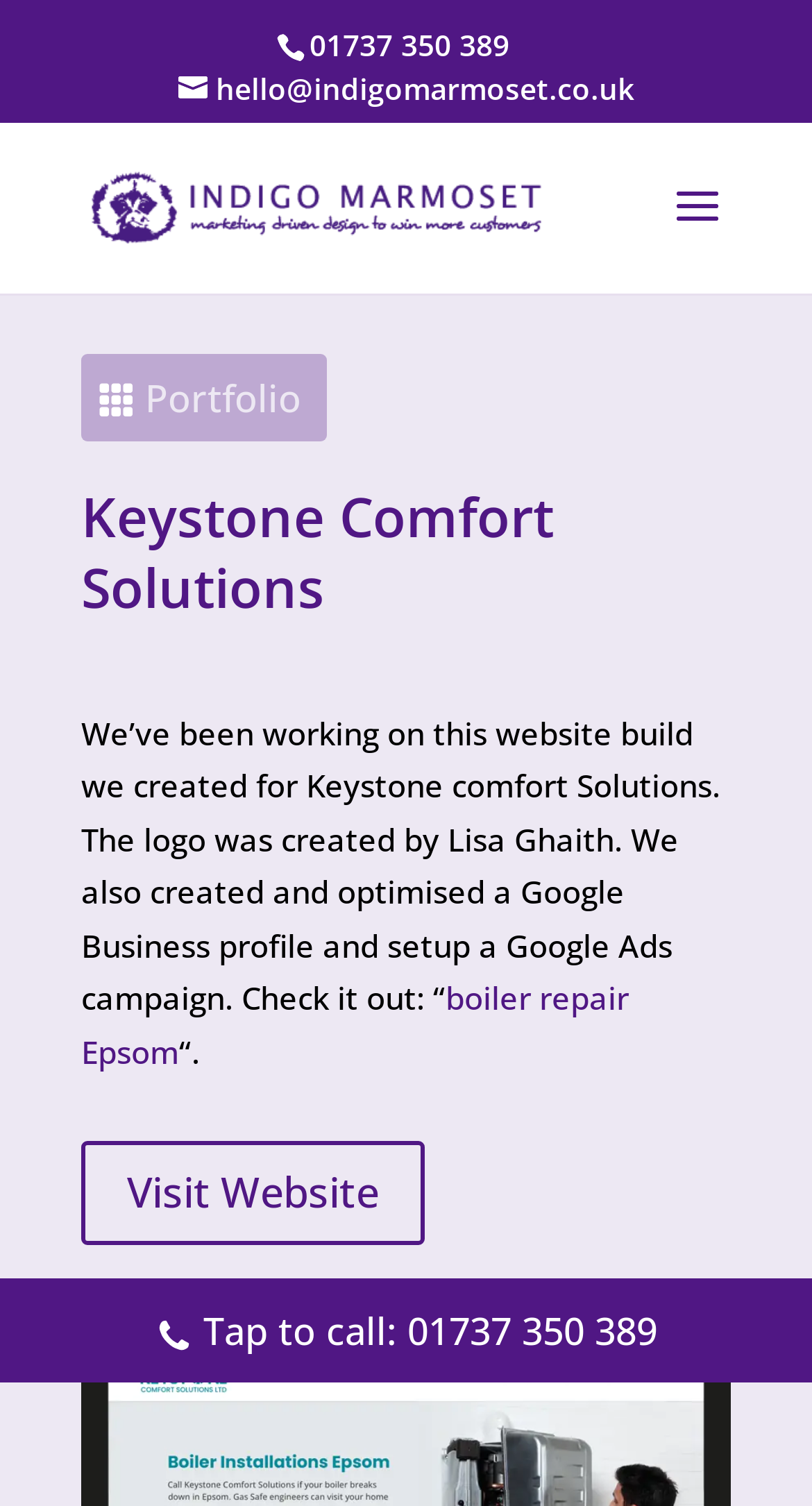Extract the bounding box for the UI element that matches this description: "alt="Indigo Marmoset"".

[0.11, 0.122, 0.67, 0.149]